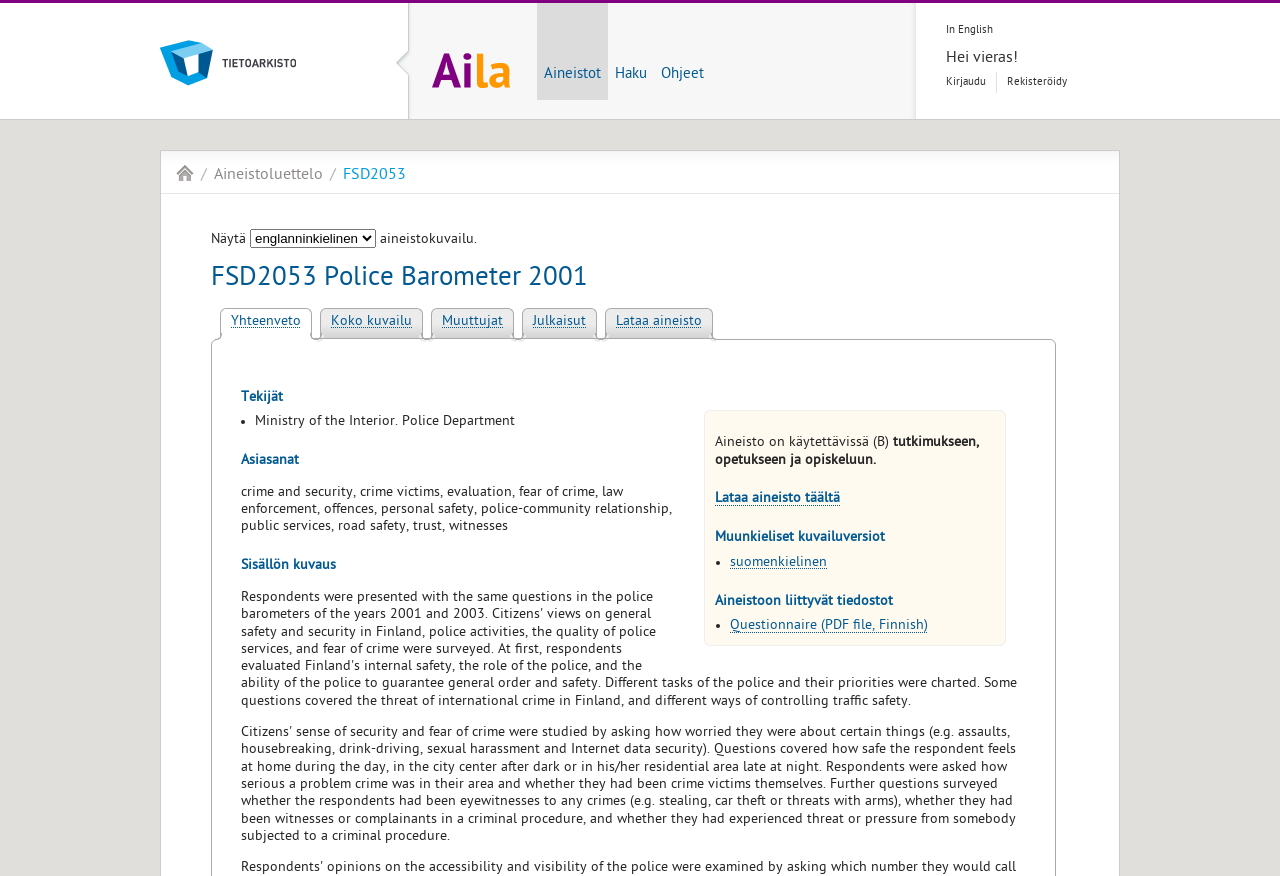What is the name of this archive?
Examine the image and provide an in-depth answer to the question.

The name of the archive can be found in the heading element at the top of the webpage, which reads 'Yhteiskuntatieteellinen tietoarkisto'.